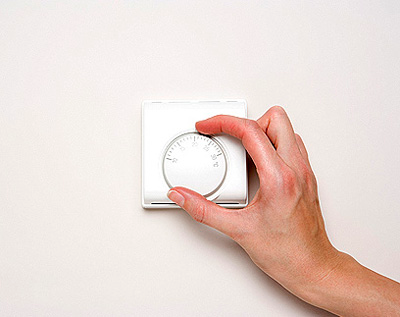What is the purpose of the thermostat?
Using the picture, provide a one-word or short phrase answer.

Temperature control